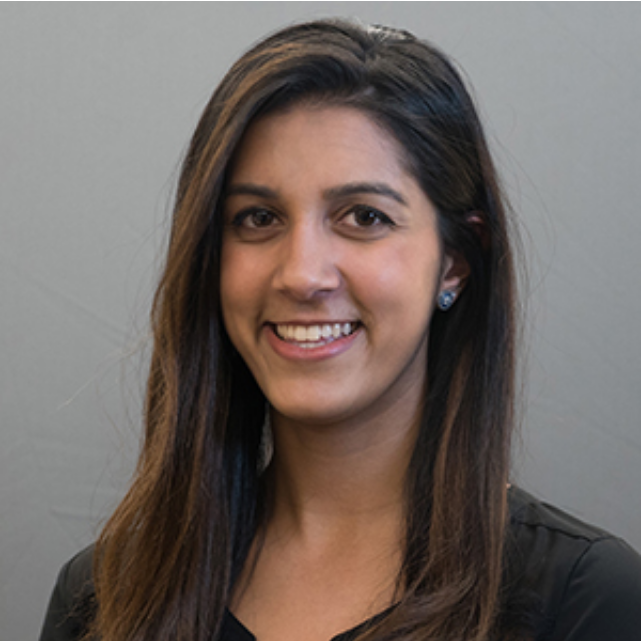Is the woman smiling in the image?
Provide a detailed answer to the question, using the image to inform your response.

The caption states that the woman's expression 'radiates warmth and approachability', which implies that she is smiling in the image.